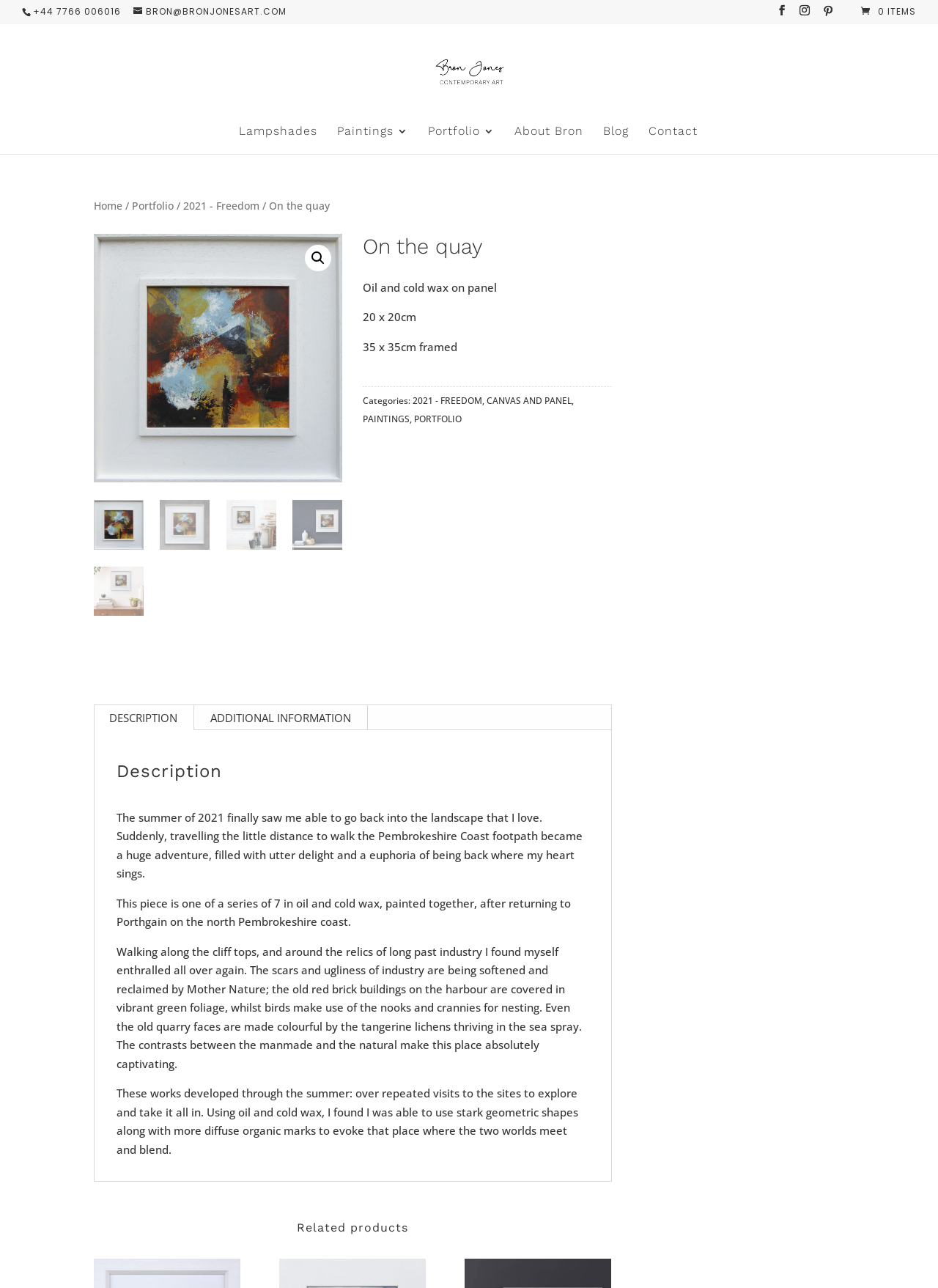Identify the bounding box coordinates for the element that needs to be clicked to fulfill this instruction: "Search for items". Provide the coordinates in the format of four float numbers between 0 and 1: [left, top, right, bottom].

[0.918, 0.004, 0.977, 0.014]